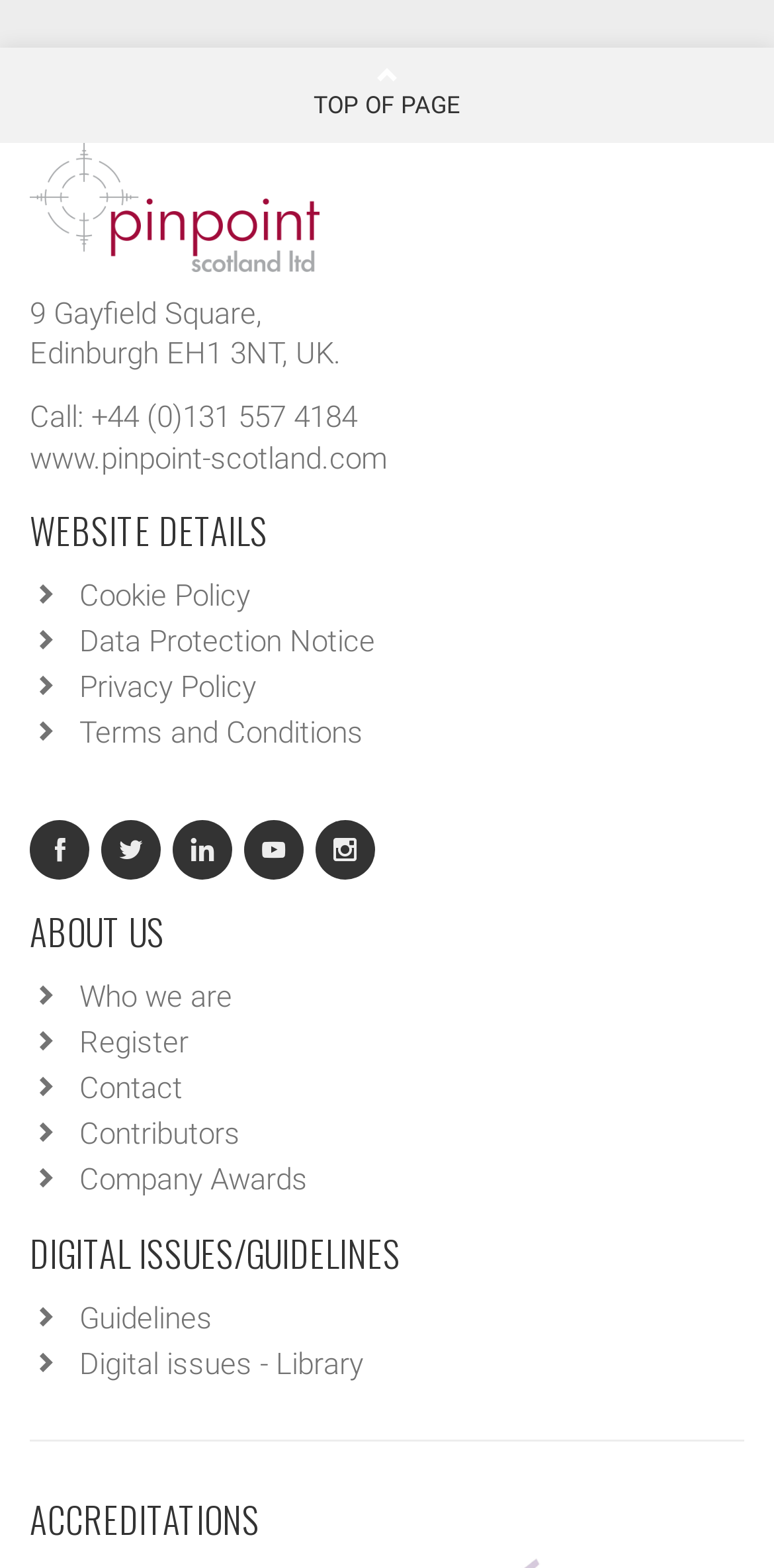What is the address of Pinpoint Scotland? Examine the screenshot and reply using just one word or a brief phrase.

9 Gayfield Square, Edinburgh EH1 3NT, UK